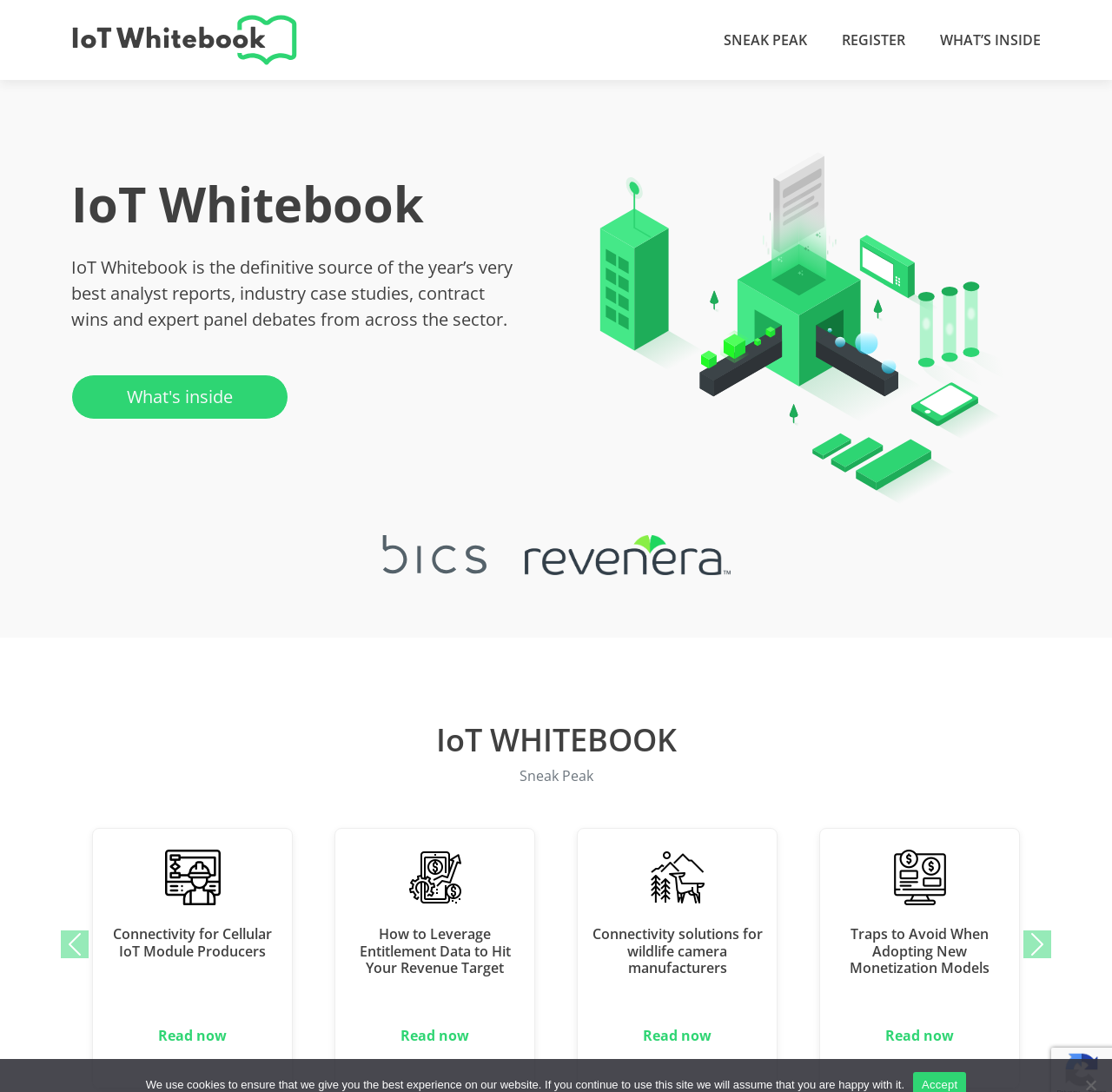Identify and provide the bounding box for the element described by: "alt="Bics Logo"".

[0.343, 0.498, 0.471, 0.516]